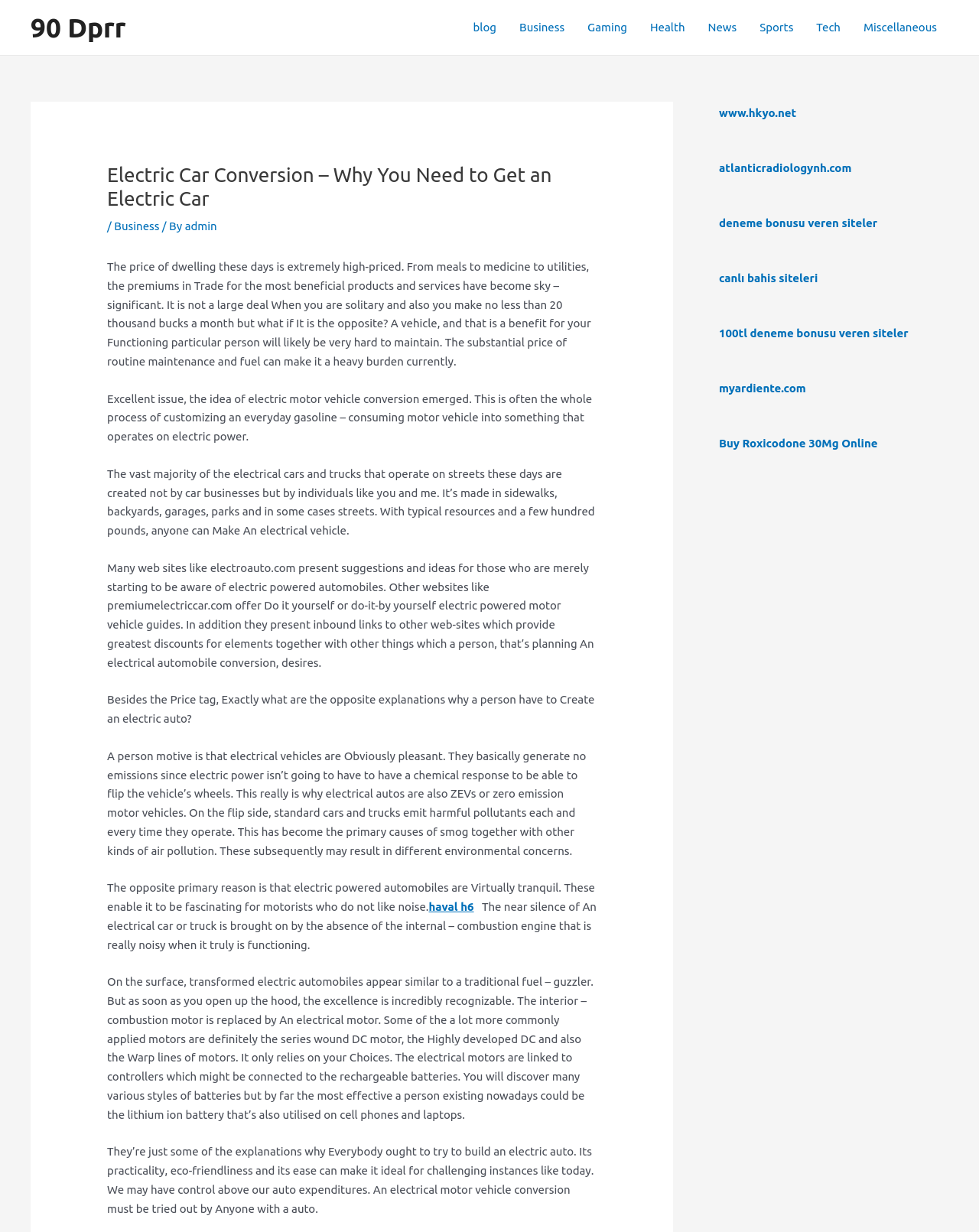Respond with a single word or phrase:
What is replaced in an ordinary vehicle during electric car conversion?

Internal combustion engine